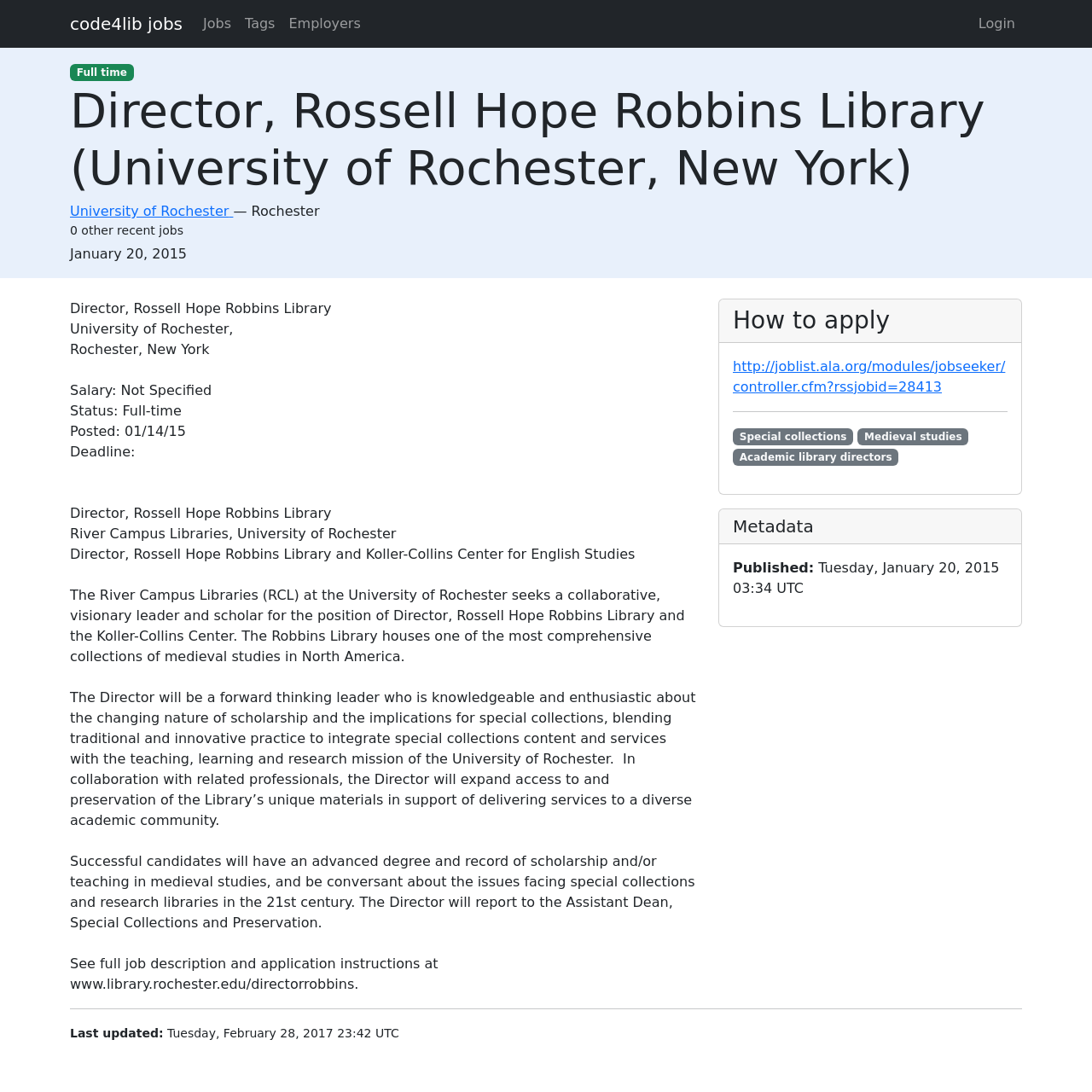What is the location of the job?
Based on the screenshot, answer the question with a single word or phrase.

Rochester, New York